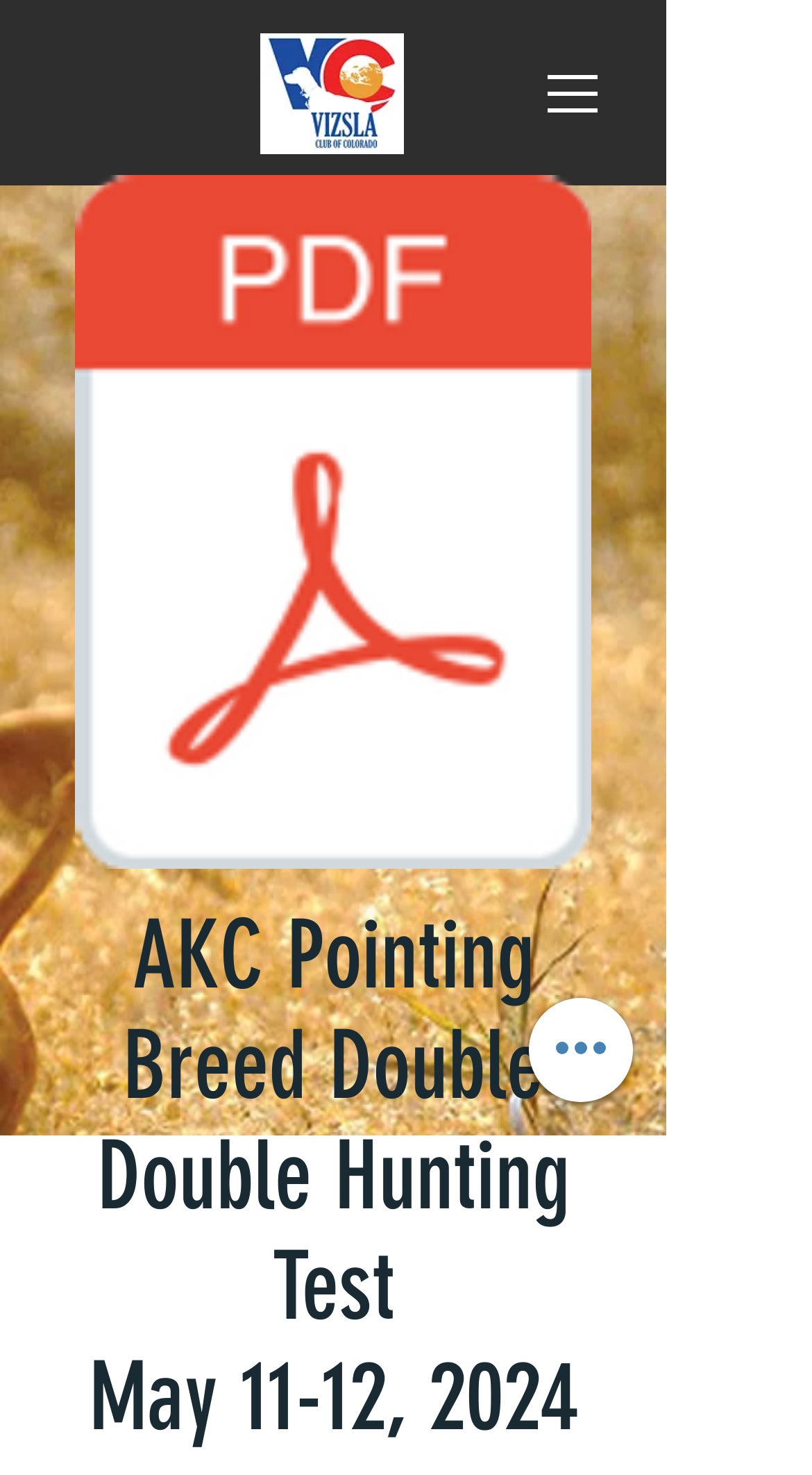Please extract the primary headline from the webpage.

AKC Pointing Breed Double Double Hunting Test
May 11-12, 2024
 